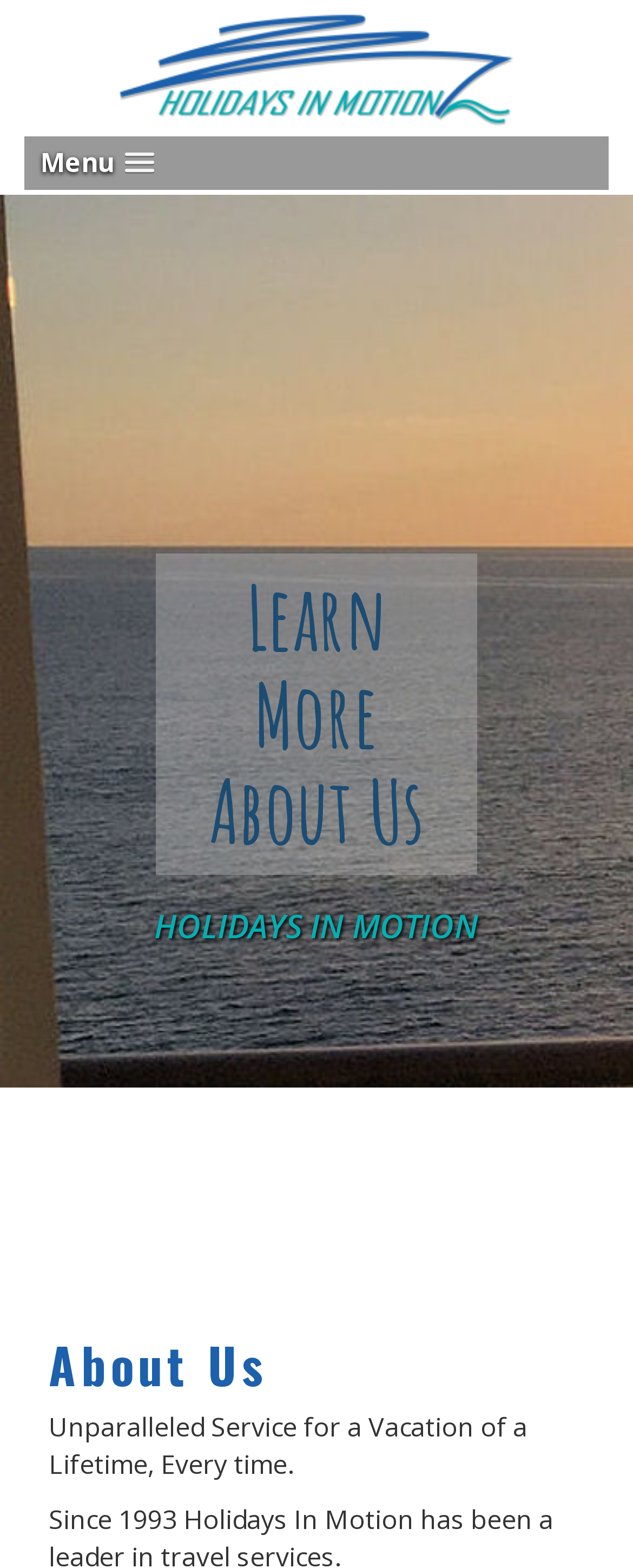What is the focus of the 'About Us' section?
Can you give a detailed and elaborate answer to the question?

Based on the heading 'About Us' and the description 'Unparalleled Service for a Vacation of a Lifetime, Every time.', it appears that the 'About Us' section is focused on providing information about the company, its mission, and its values.